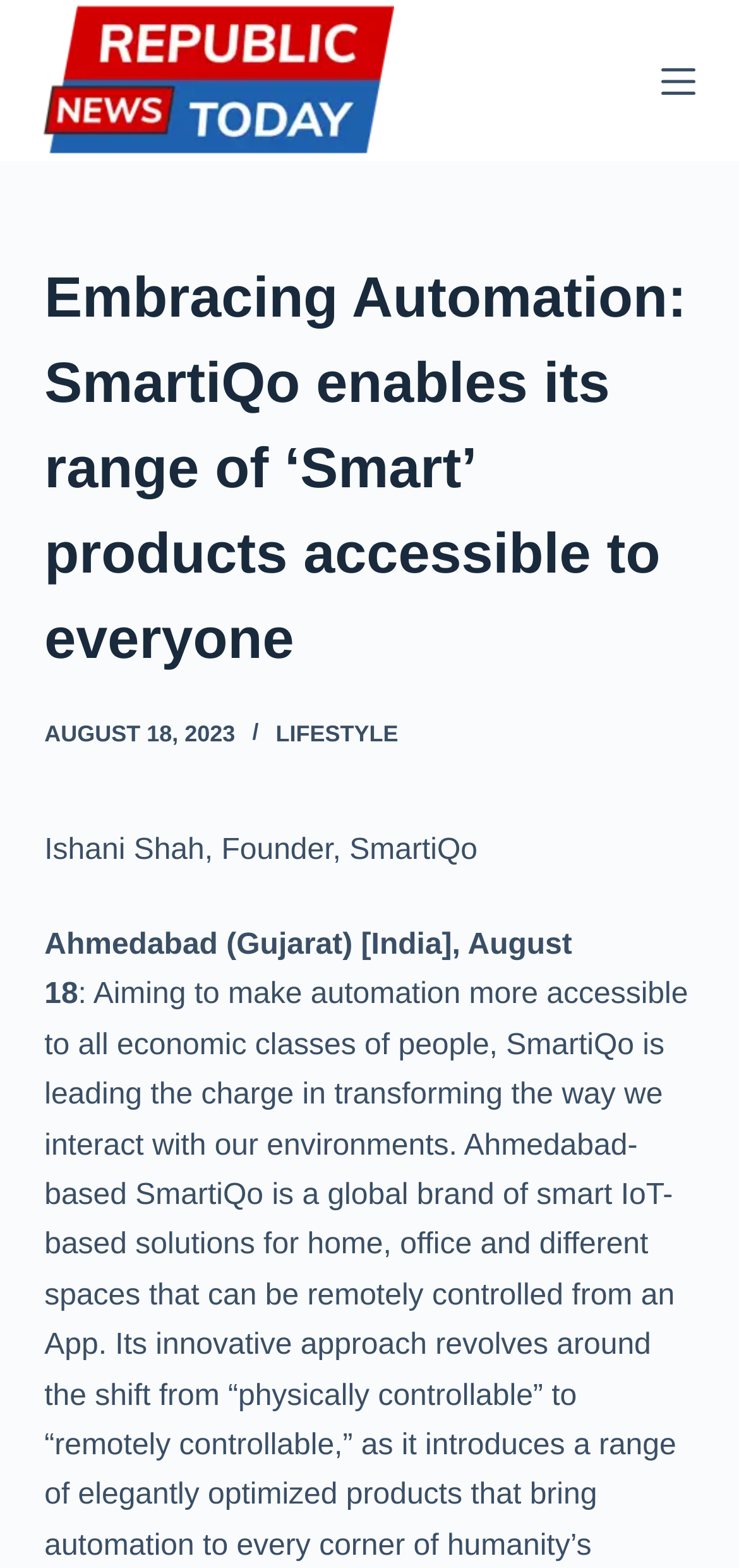Use a single word or phrase to answer the question: 
What is the category of the article?

LIFESTYLE